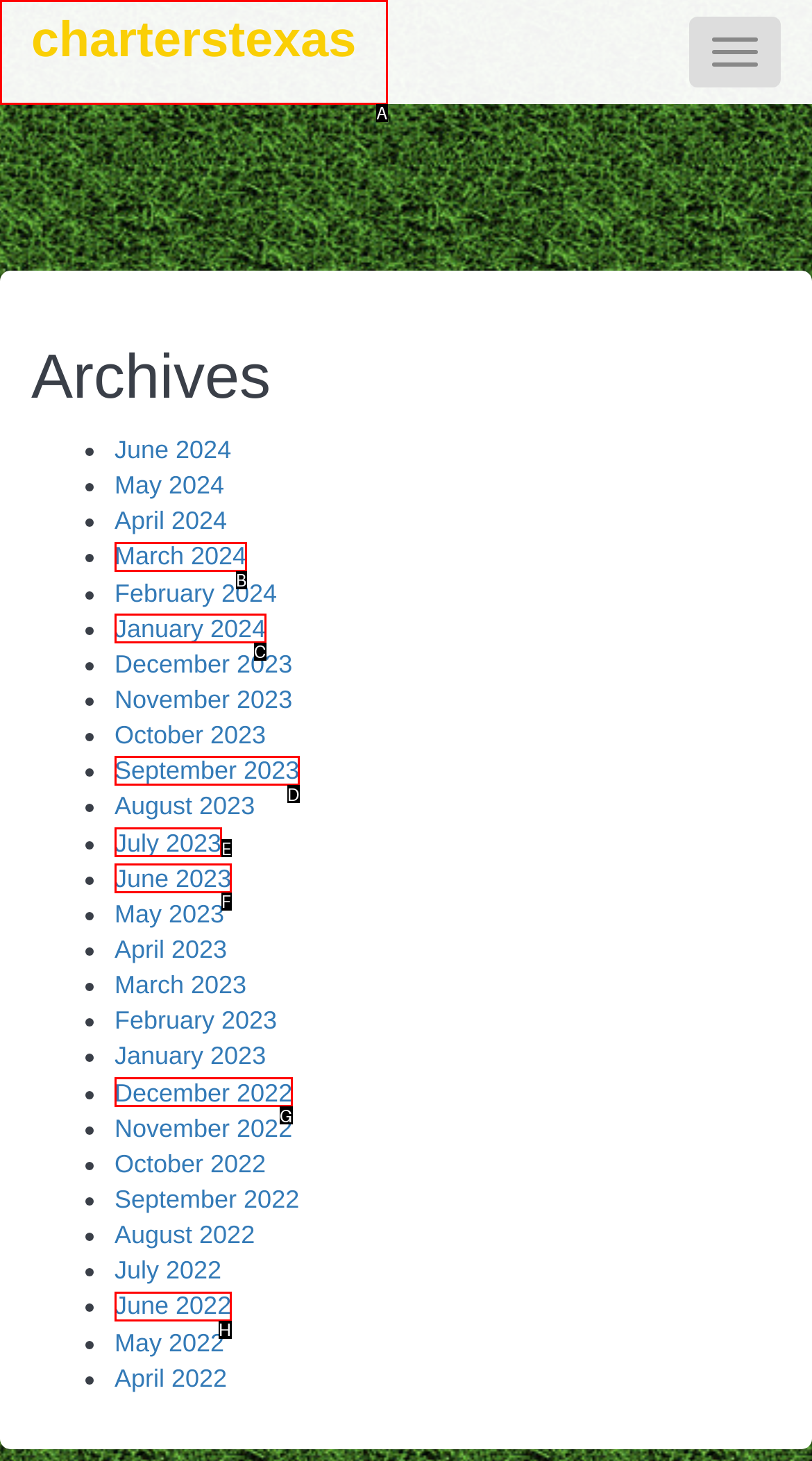Select the letter of the UI element that best matches: charterstexas
Answer with the letter of the correct option directly.

A